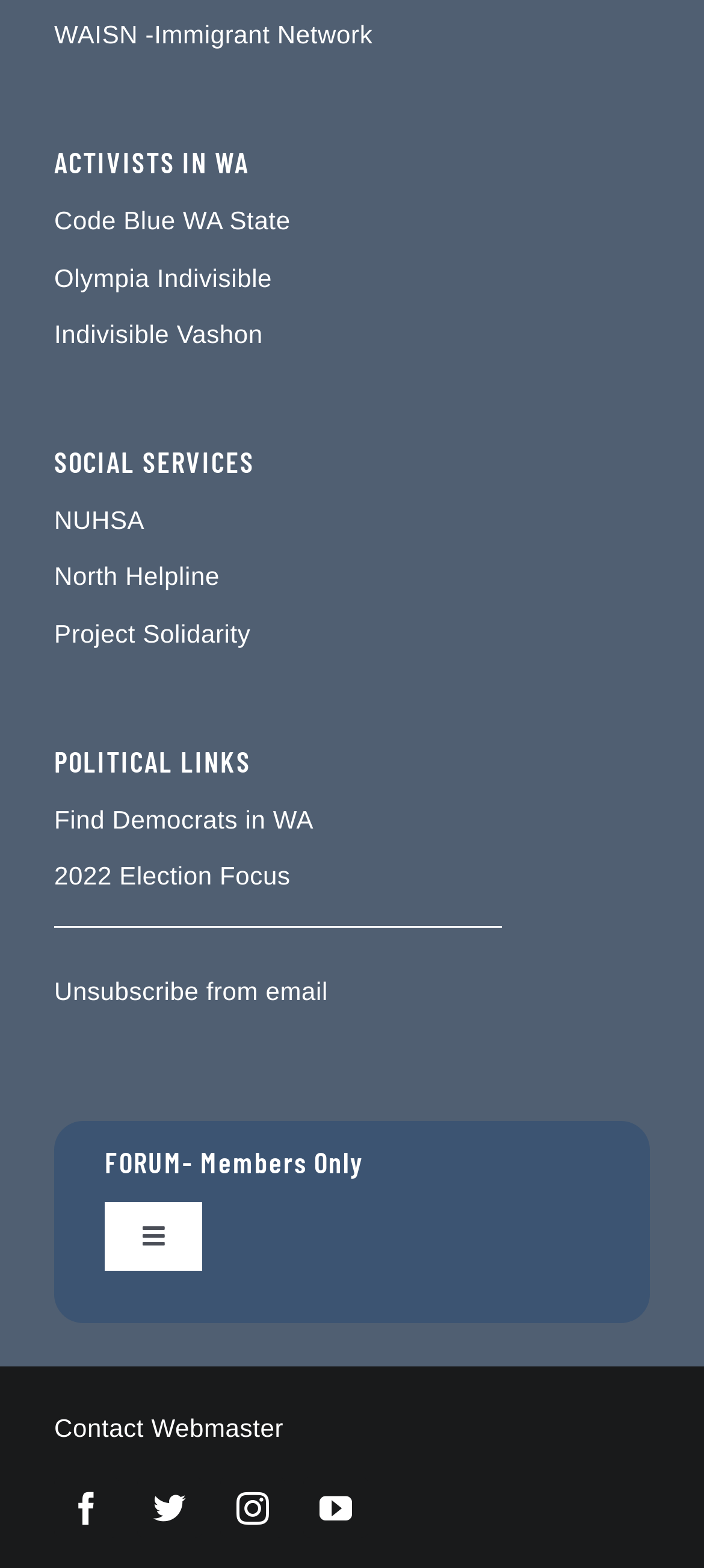Given the element description Contact Webmaster, specify the bounding box coordinates of the corresponding UI element in the format (top-left x, top-left y, bottom-right x, bottom-right y). All values must be between 0 and 1.

[0.077, 0.899, 0.403, 0.924]